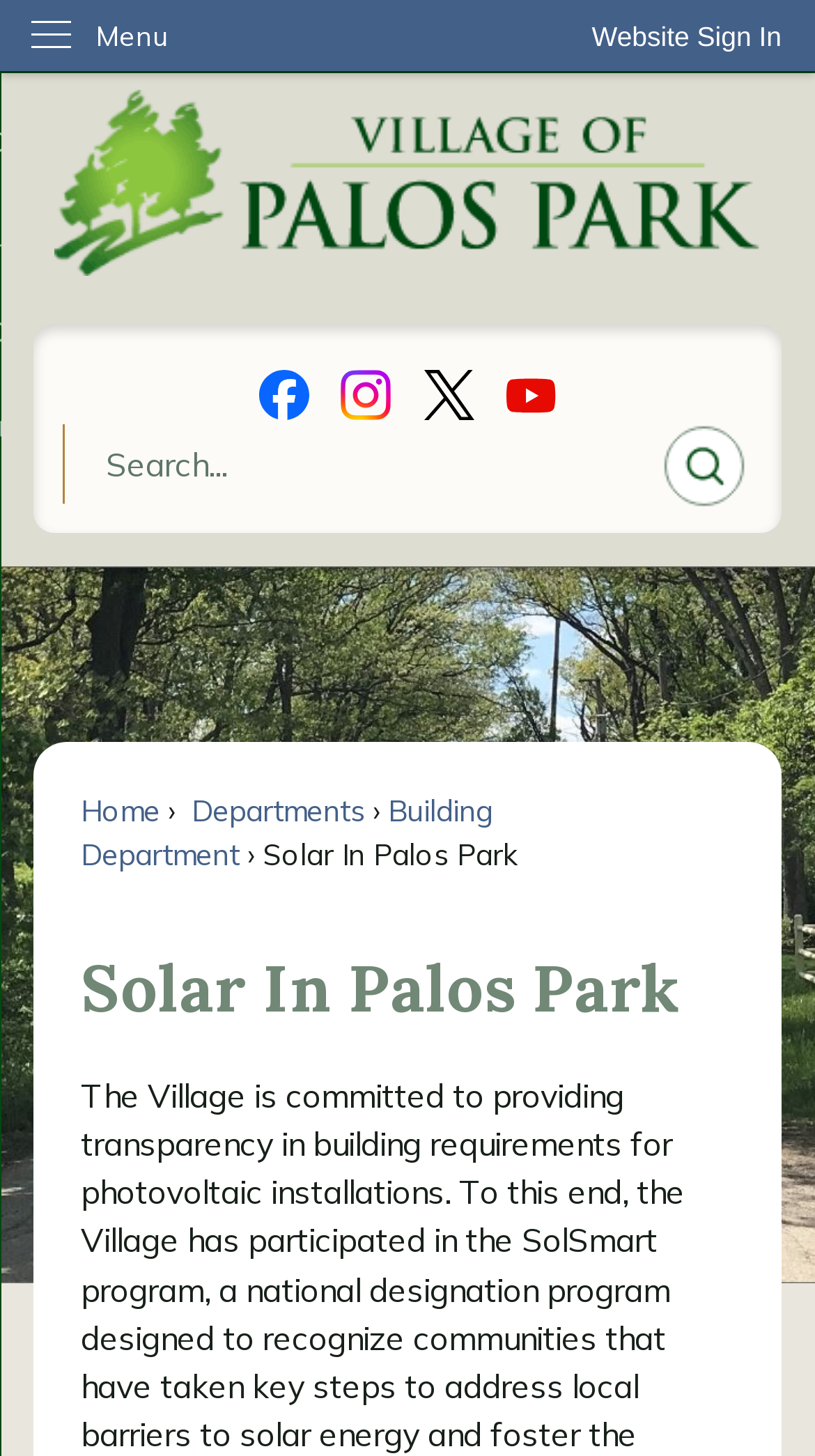Determine the bounding box coordinates of the clickable region to execute the instruction: "Go to the Palos Park Illinois homepage". The coordinates should be four float numbers between 0 and 1, denoted as [left, top, right, bottom].

[0.051, 0.061, 0.949, 0.189]